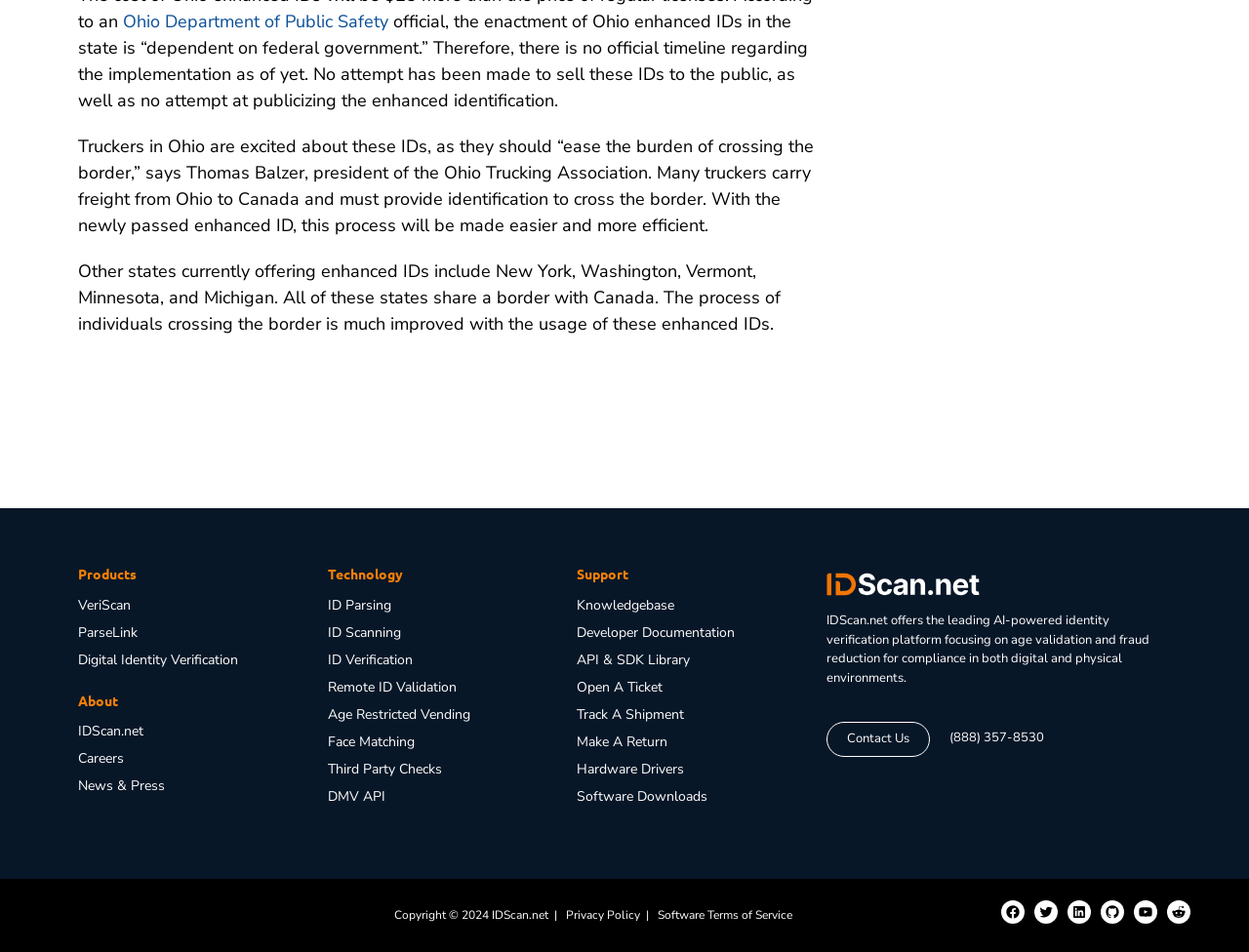Please provide the bounding box coordinates for the element that needs to be clicked to perform the instruction: "Check the 'Privacy Policy'". The coordinates must consist of four float numbers between 0 and 1, formatted as [left, top, right, bottom].

[0.453, 0.953, 0.512, 0.969]